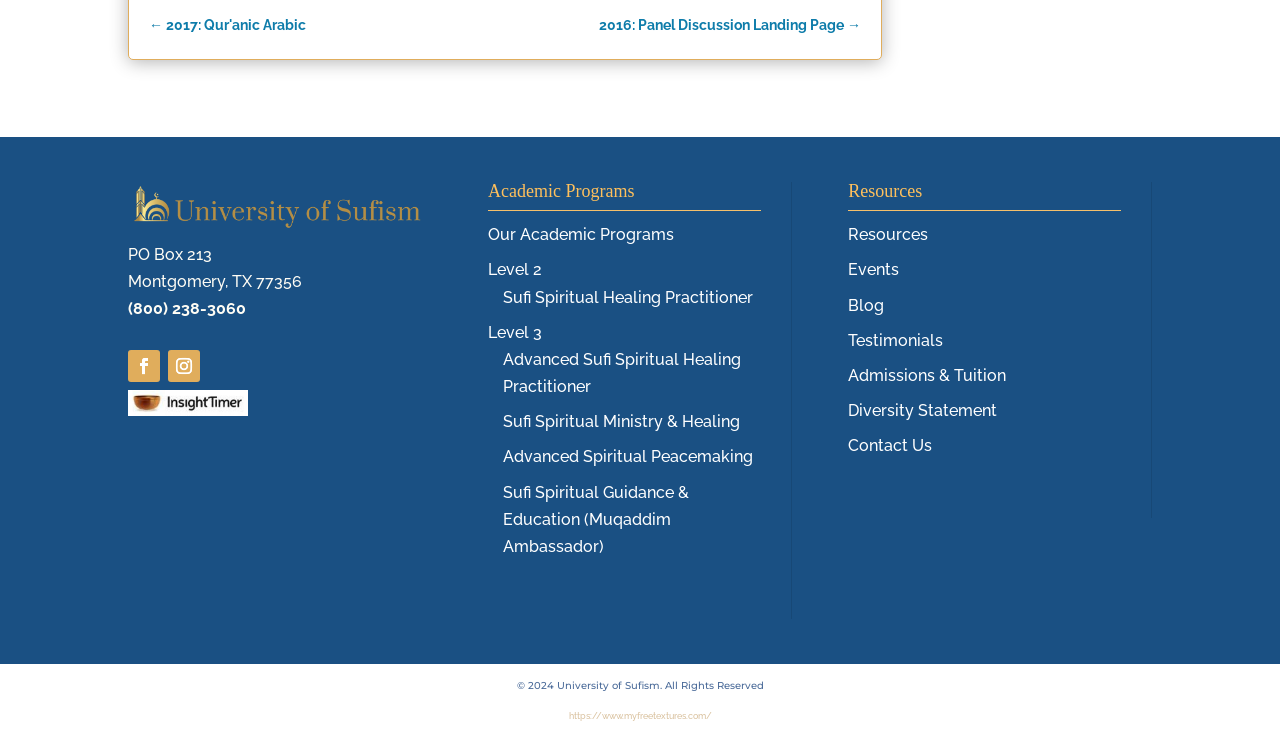Find and specify the bounding box coordinates that correspond to the clickable region for the instruction: "Check Testimonials".

[0.663, 0.448, 0.737, 0.474]